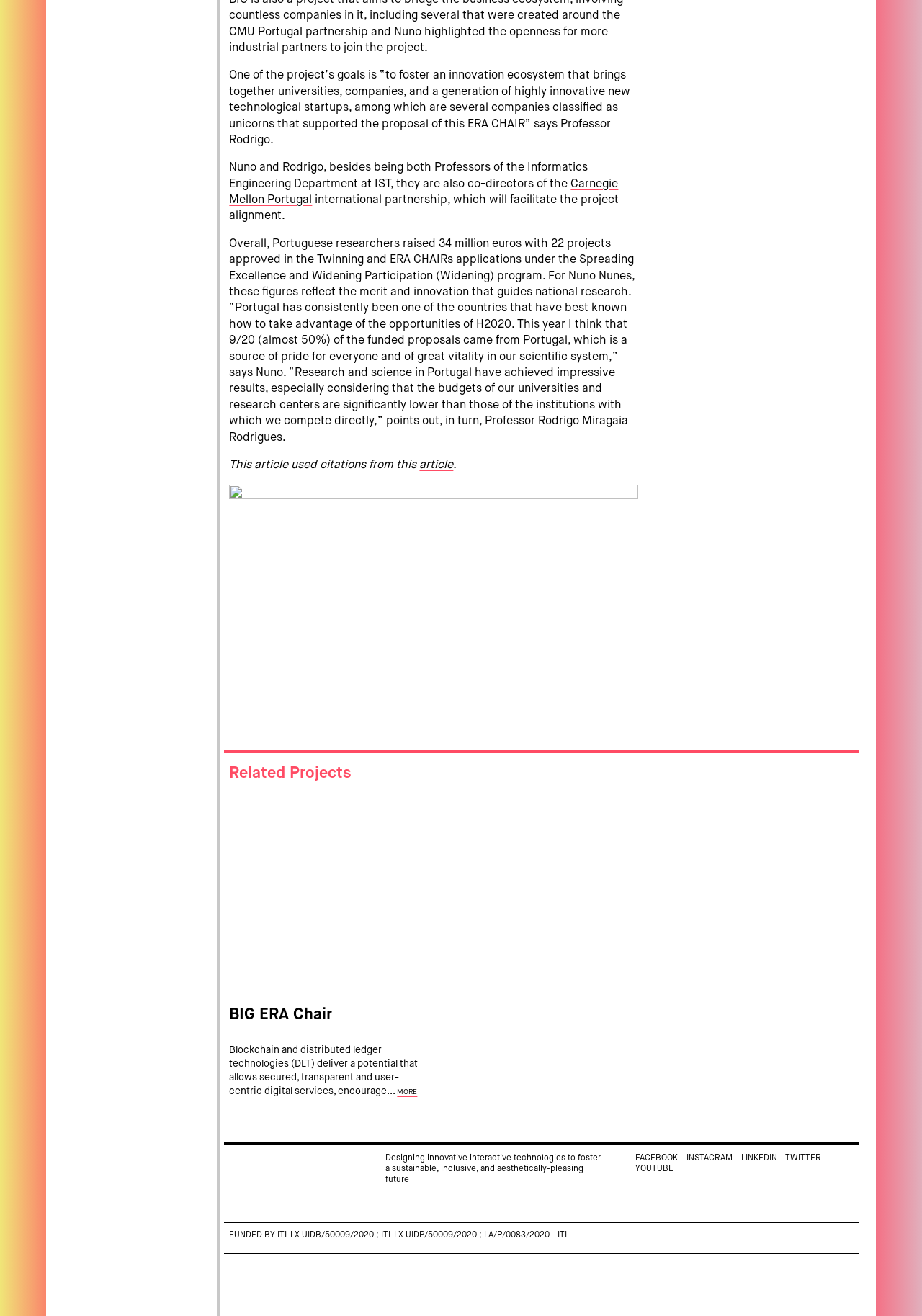Pinpoint the bounding box coordinates of the element to be clicked to execute the instruction: "Learn about the FUNDED BY ITI-LX UIDB/50009/2020 project".

[0.249, 0.935, 0.624, 0.943]